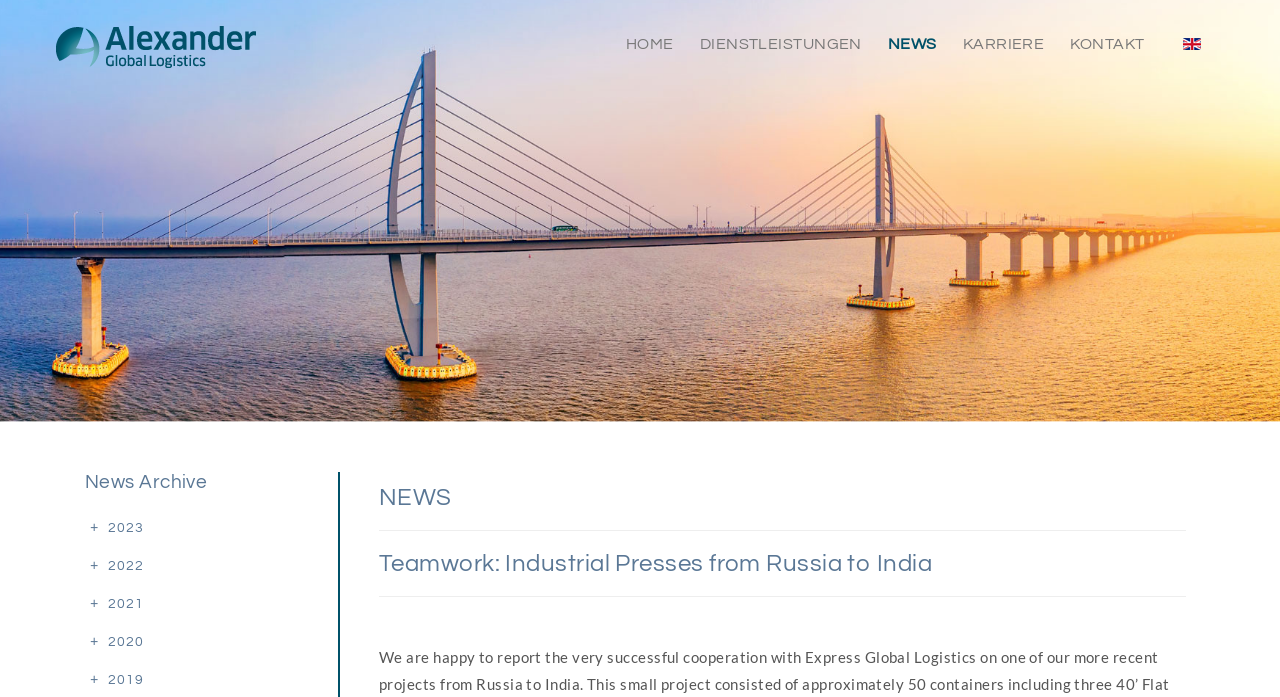What is the language of the webpage?
Please ensure your answer to the question is detailed and covers all necessary aspects.

The language of the webpage is English because the link 'English (UK)' is present in the top-right corner of the webpage, indicating that the webpage is currently in English language.